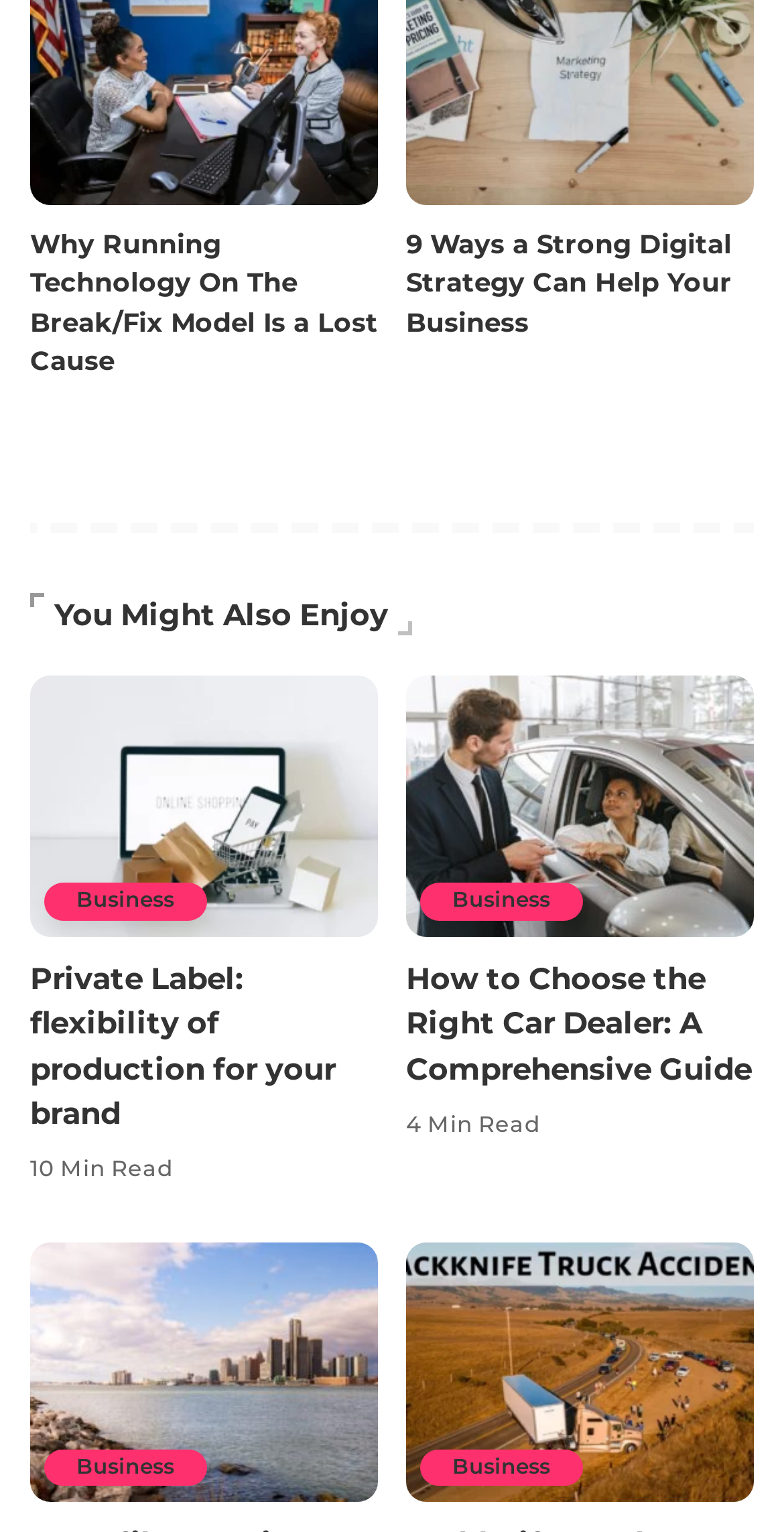Locate the bounding box coordinates of the item that should be clicked to fulfill the instruction: "Read the article about why running technology on the break/fix model is a lost cause".

[0.038, 0.147, 0.482, 0.249]